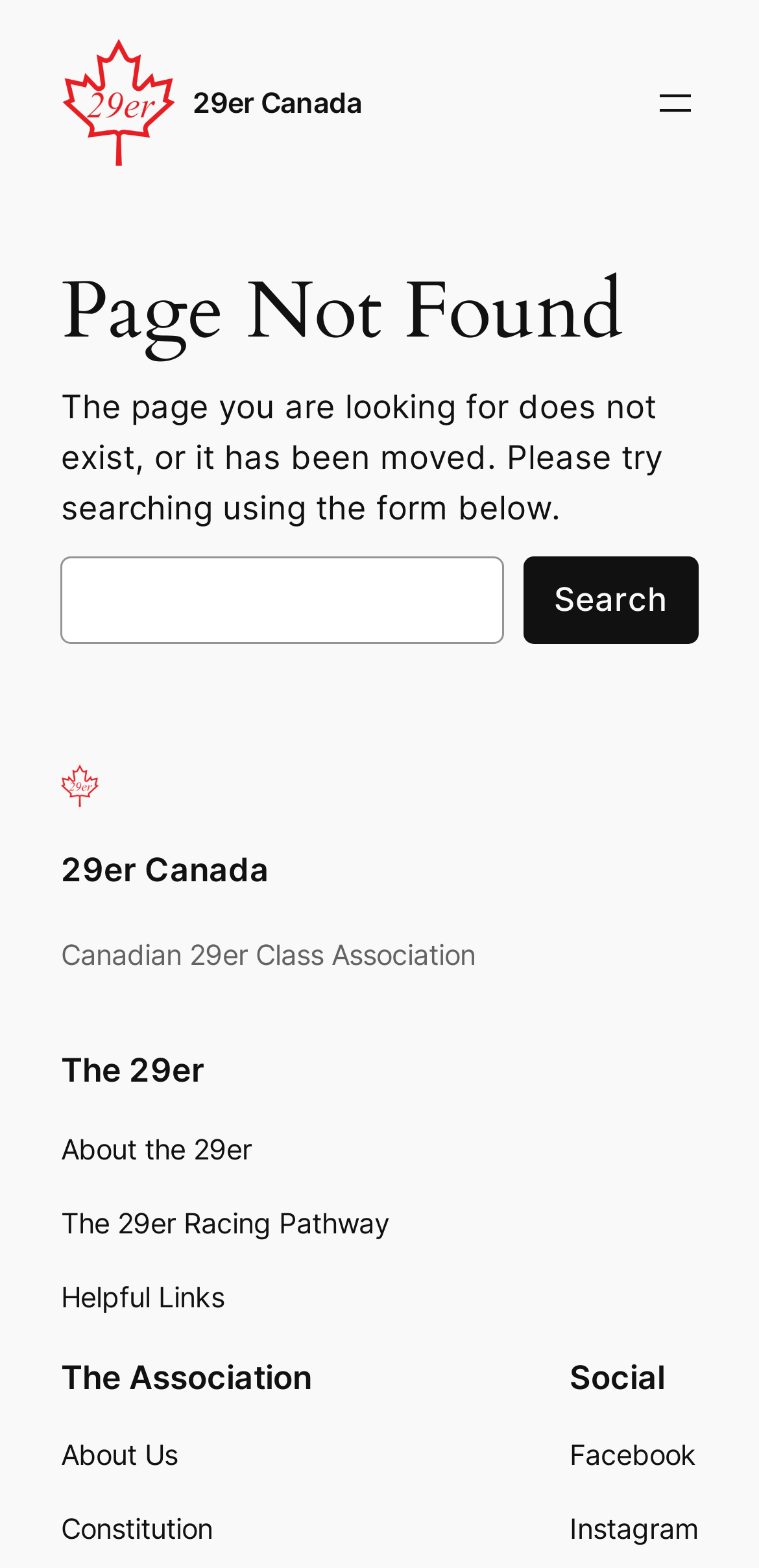Determine the heading of the webpage and extract its text content.

Page Not Found